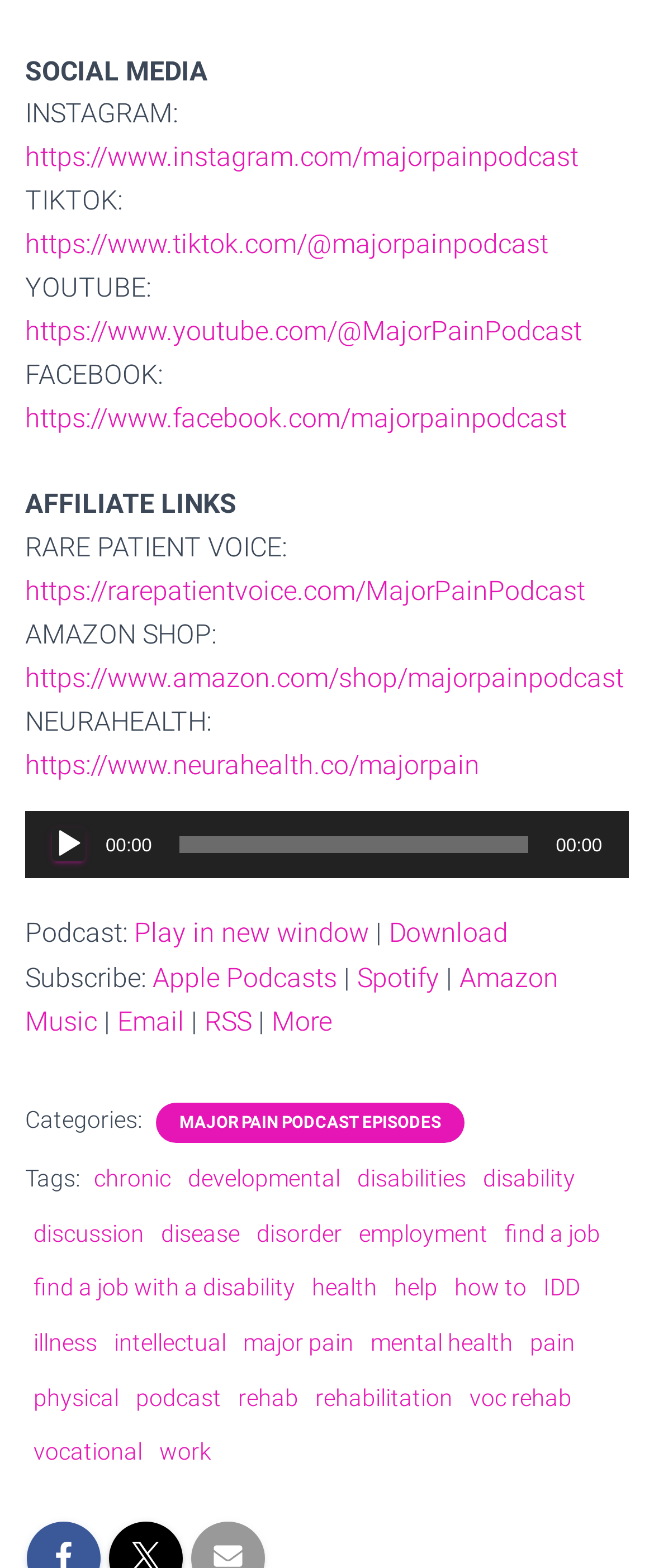Locate the bounding box coordinates of the clickable region to complete the following instruction: "Subscribe to Apple Podcasts."

[0.233, 0.614, 0.515, 0.634]